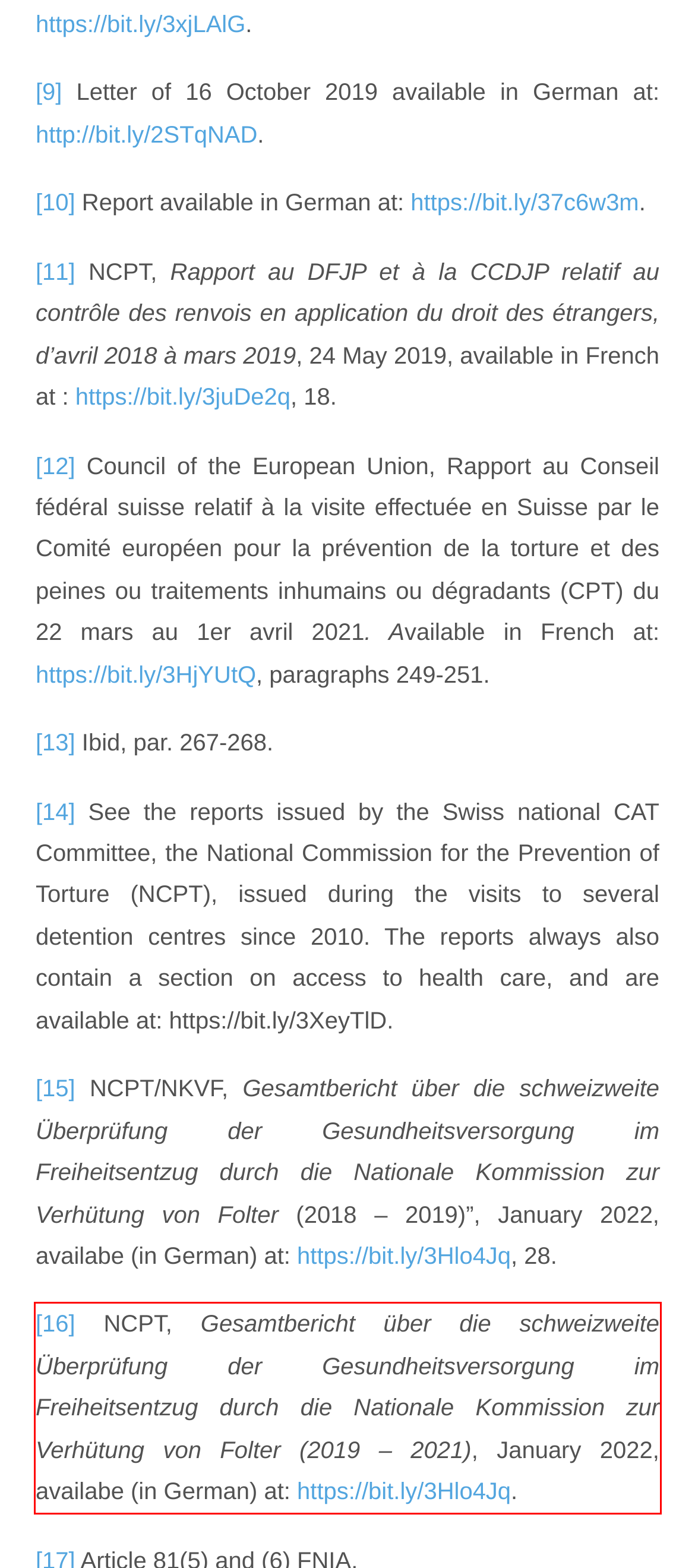You are presented with a screenshot containing a red rectangle. Extract the text found inside this red bounding box.

[16] NCPT, Gesamtbericht über die schweizweite Überprüfung der Gesundheitsversorgung im Freiheitsentzug durch die Nationale Kommission zur Verhütung von Folter (2019 – 2021), January 2022, availabe (in German) at: https://bit.ly/3Hlo4Jq.